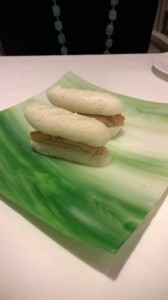What is the main ingredient in the bao buns?
Please describe in detail the information shown in the image to answer the question.

According to the caption, each bun is filled with 'savory pulled pork', suggesting that the pulled pork is the primary ingredient in the bao buns, which is a fusion of traditional and contemporary culinary styles.